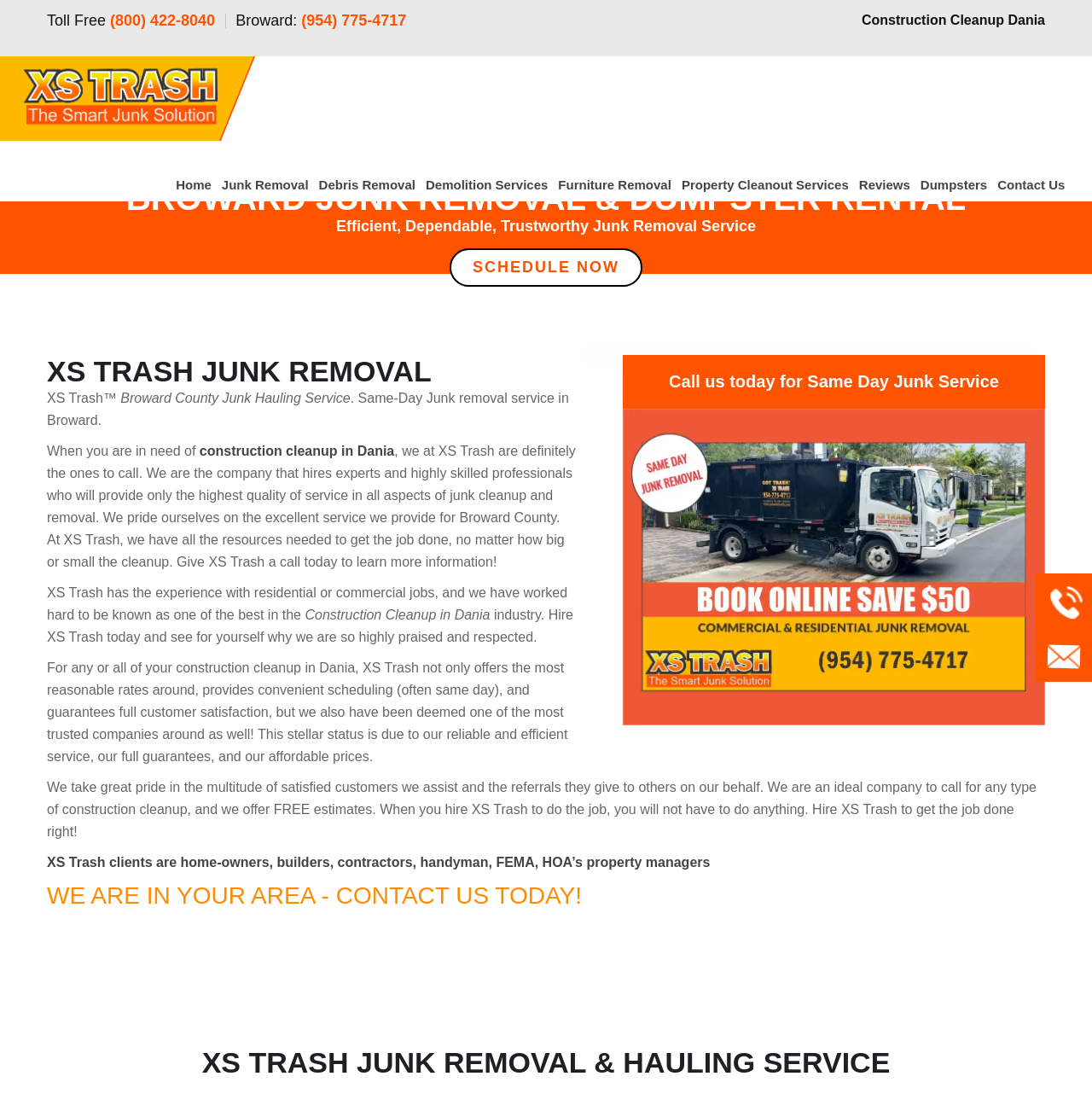Please specify the bounding box coordinates of the clickable region necessary for completing the following instruction: "Learn more about construction cleanup in Dania". The coordinates must consist of four float numbers between 0 and 1, i.e., [left, top, right, bottom].

[0.183, 0.397, 0.361, 0.41]